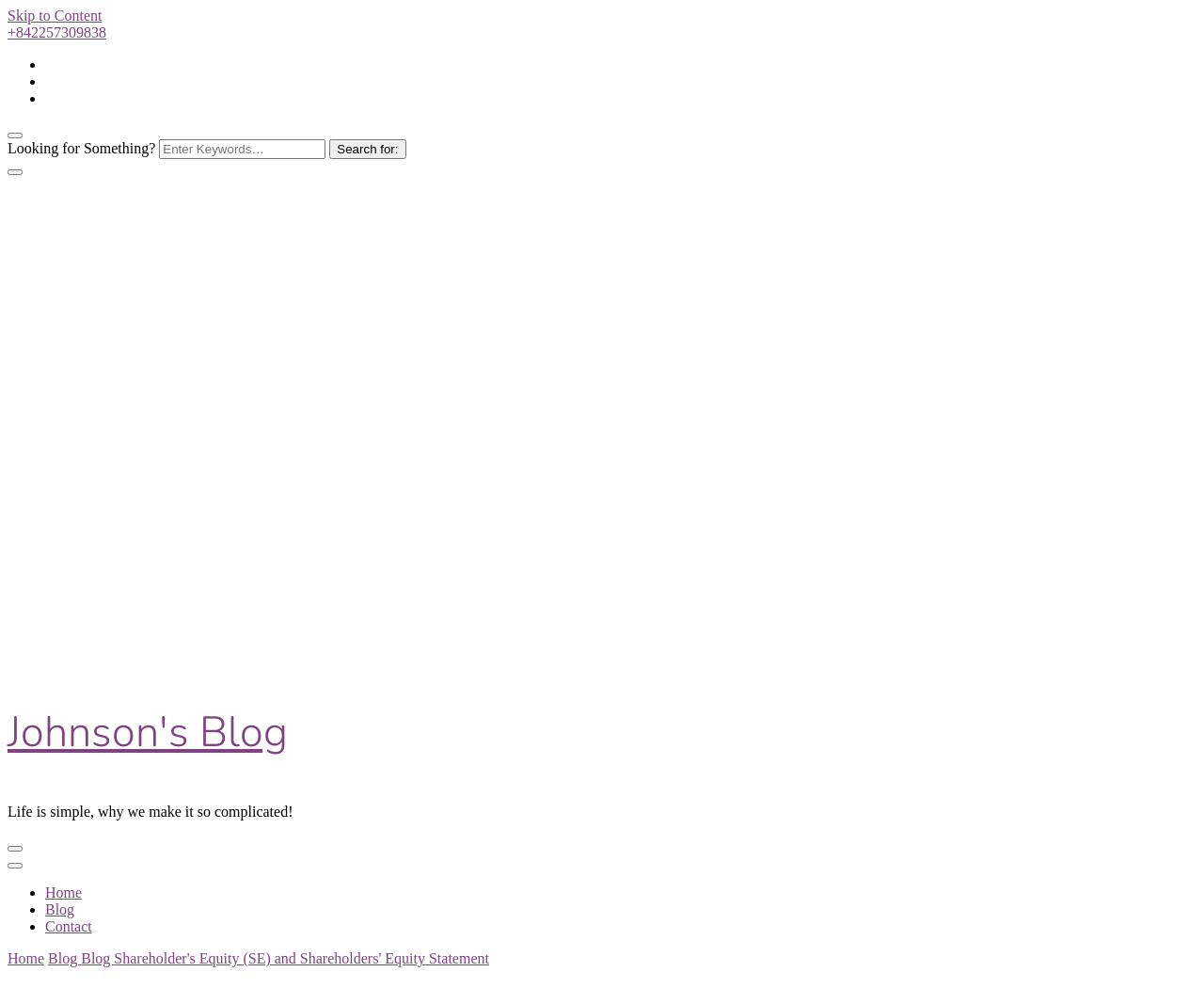Identify the bounding box coordinates of the element that should be clicked to fulfill this task: "contact Johnson Vu". The coordinates should be provided as four float numbers between 0 and 1, i.e., [left, top, right, bottom].

[0.038, 0.93, 0.076, 0.946]